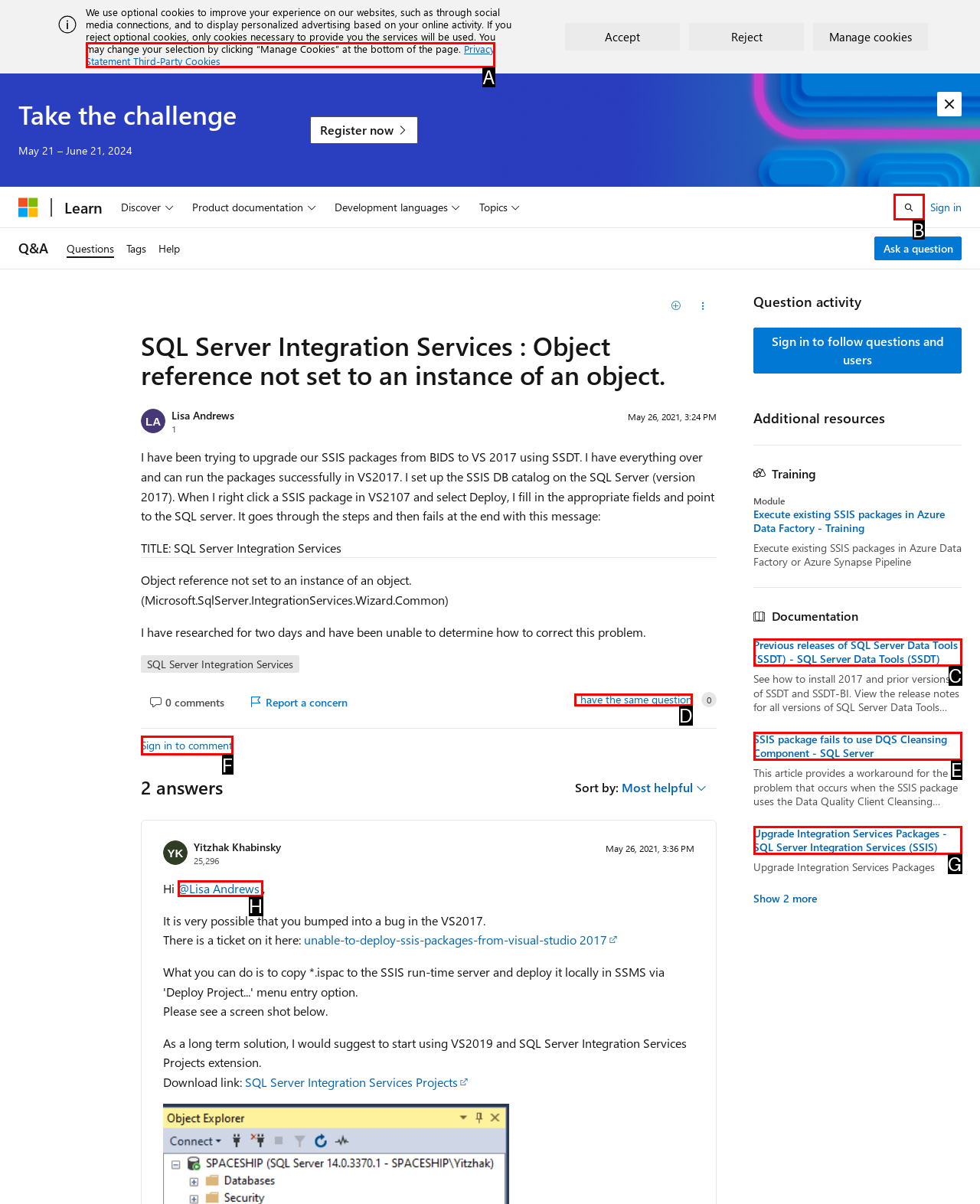Specify which element within the red bounding boxes should be clicked for this task: Search Respond with the letter of the correct option.

B